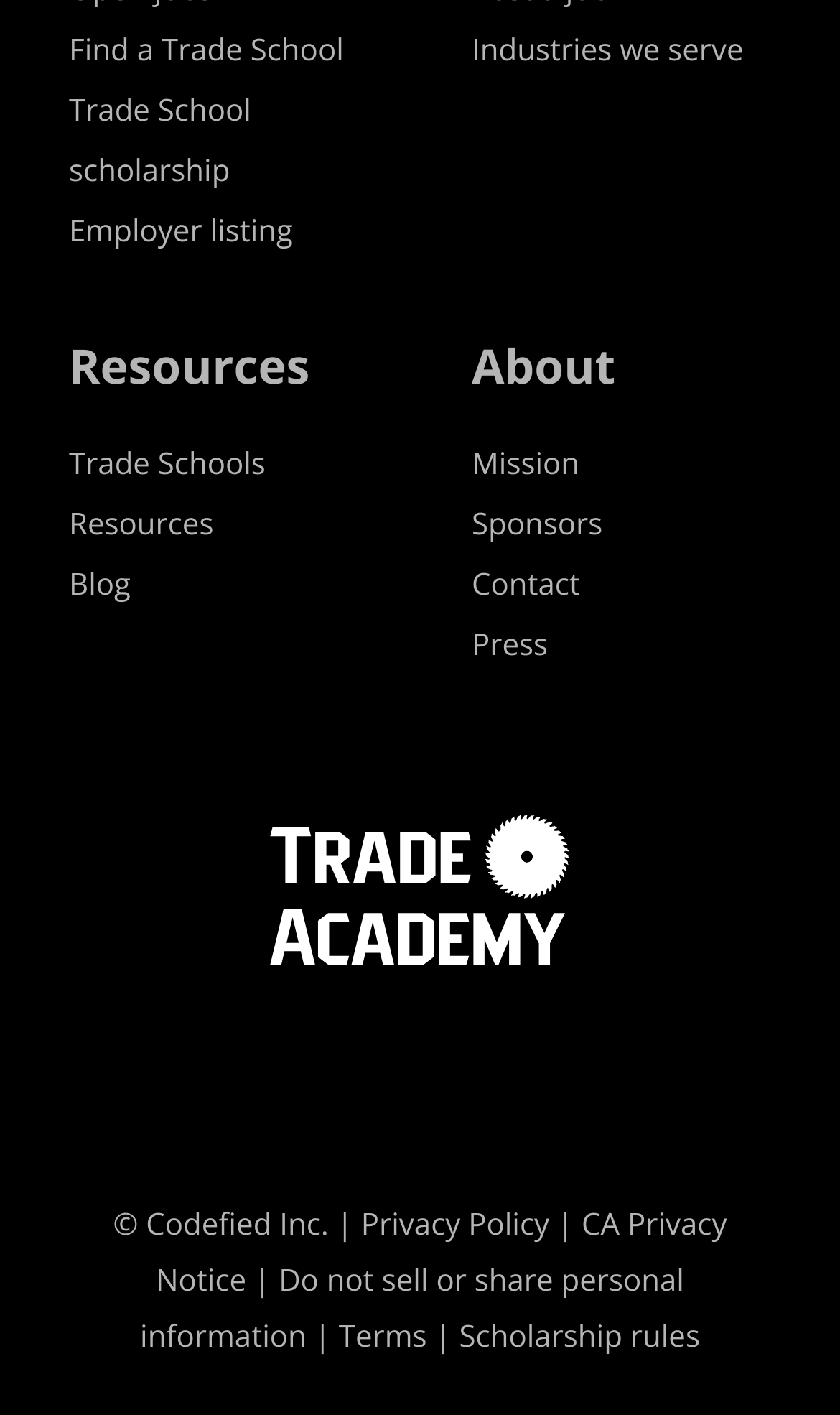Please identify the bounding box coordinates of the area that needs to be clicked to fulfill the following instruction: "Contact us."

[0.562, 0.398, 0.691, 0.427]